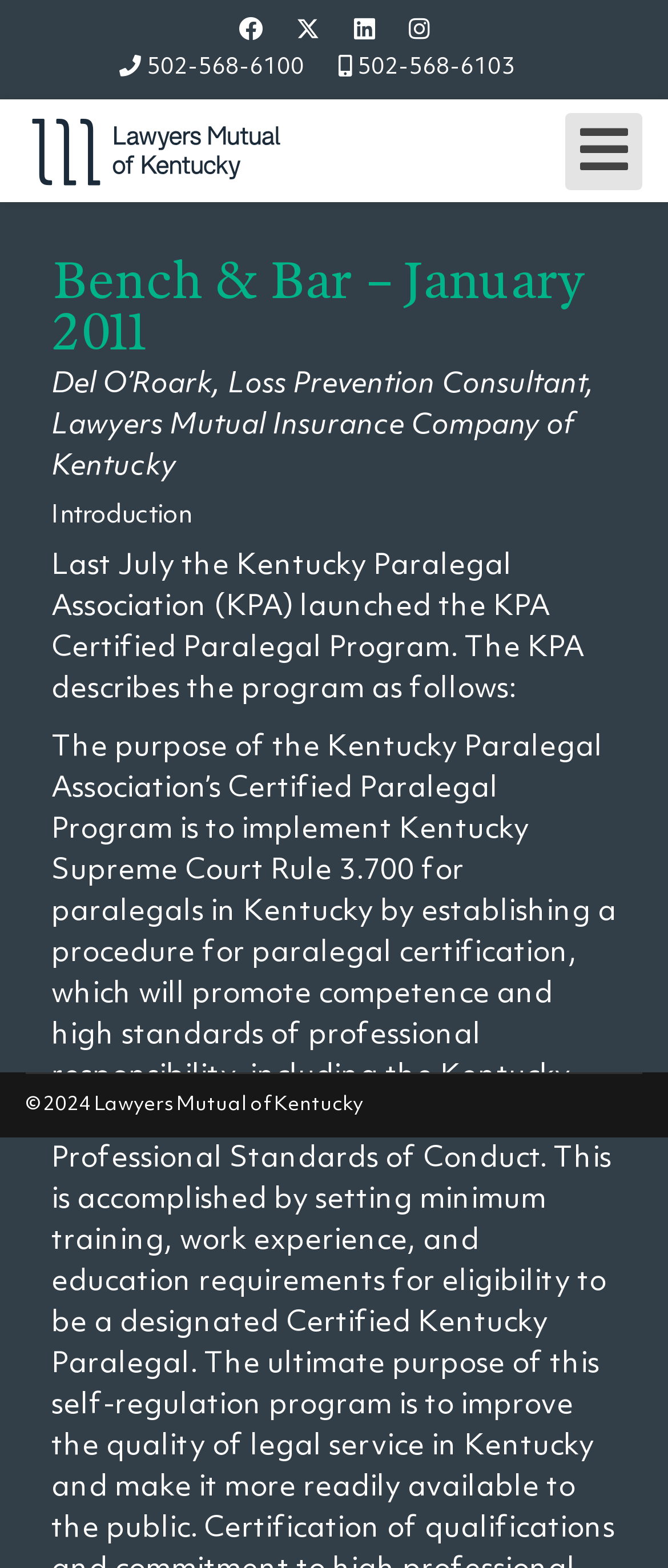Deliver a detailed narrative of the webpage's visual and textual elements.

The webpage appears to be the website of Lawyers Mutual of Kentucky, a professional liability insurance company created by Kentucky lawyers for Kentucky lawyers. 

At the top of the page, there are social media links to Facebook, Twitter, LinkedIn, and Instagram, positioned horizontally and aligned to the center of the page. 

Below the social media links, there are two phone numbers, 502-568-6100 and 502-568-6103, placed side by side. 

To the left of the phone numbers, the company's logo, "Lawyers Mutual of Kentucky", is displayed along with a link to the company's name. 

On the top right corner, there is a button to open the mobile menu. 

The main content of the page is divided into sections. The first section has a heading "Bench & Bar – January 2011" followed by a paragraph of text written by Del O’Roark, Loss Prevention Consultant, Lawyers Mutual Insurance Company of Kentucky. 

The next section has a heading "Introduction" and a paragraph of text that discusses the KPA Certified Paralegal Program launched by the Kentucky Paralegal Association. 

At the bottom of the page, there is a copyright notice "© 2024 Lawyers Mutual of Kentucky" positioned horizontally and aligned to the left side of the page.